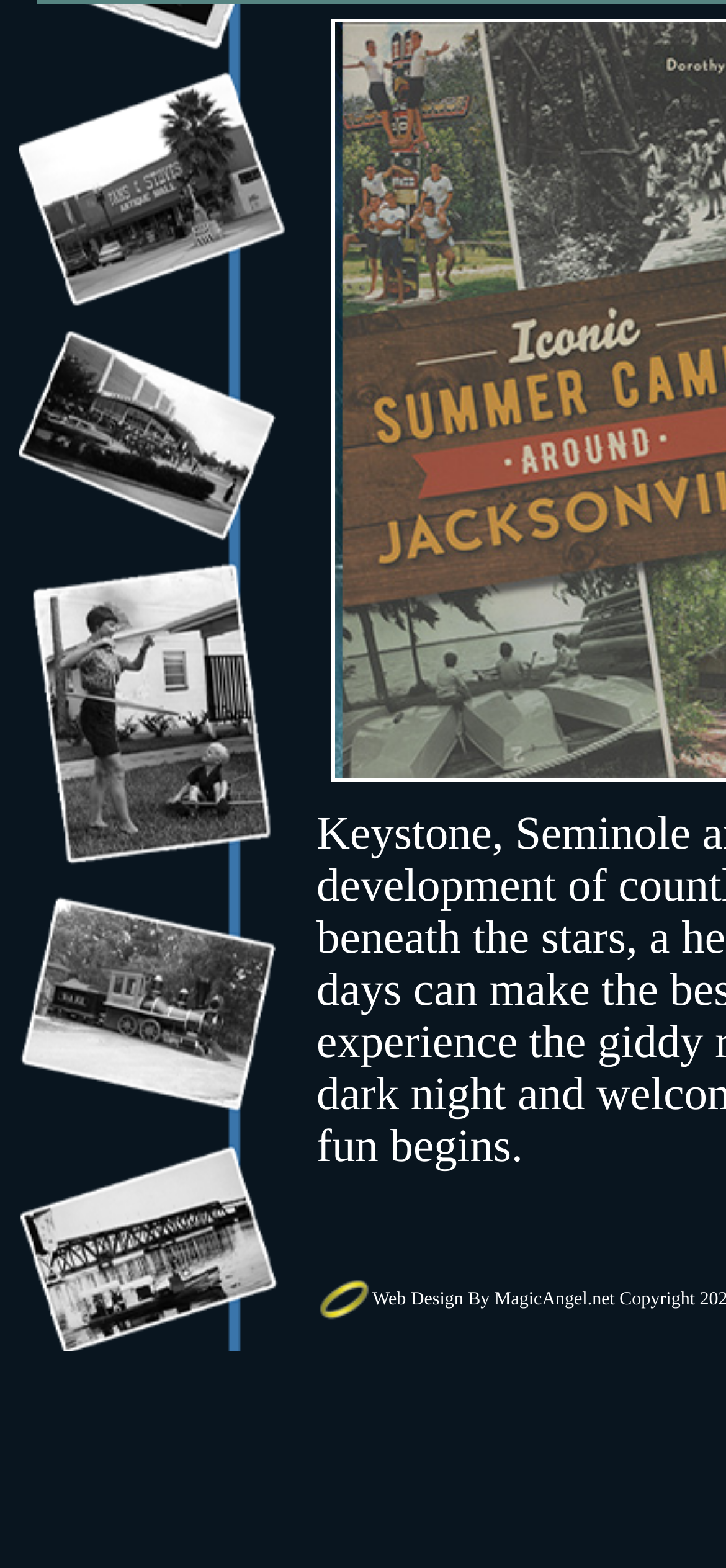Using the provided element description: "Web Design", determine the bounding box coordinates of the corresponding UI element in the screenshot.

[0.513, 0.822, 0.638, 0.835]